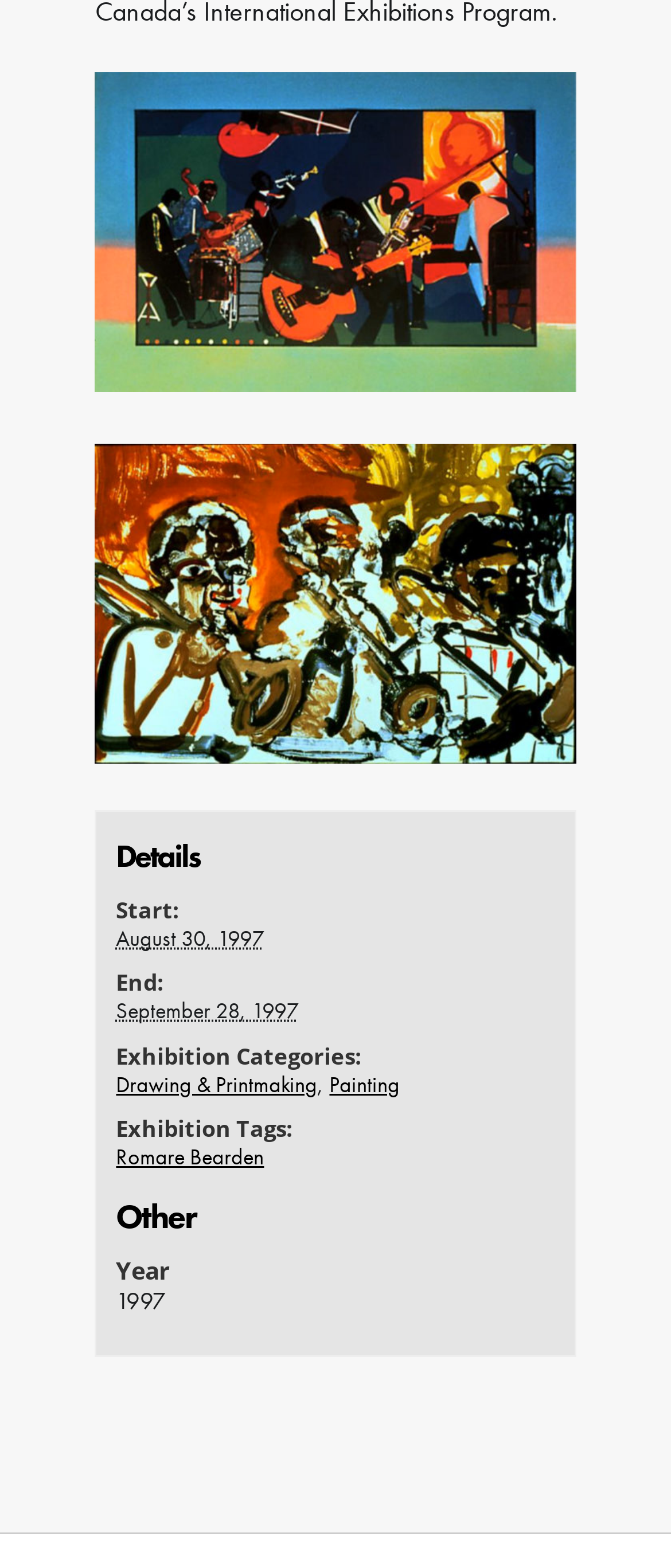Find the UI element described as: "Drawing & Printmaking" and predict its bounding box coordinates. Ensure the coordinates are four float numbers between 0 and 1, [left, top, right, bottom].

[0.173, 0.682, 0.473, 0.7]